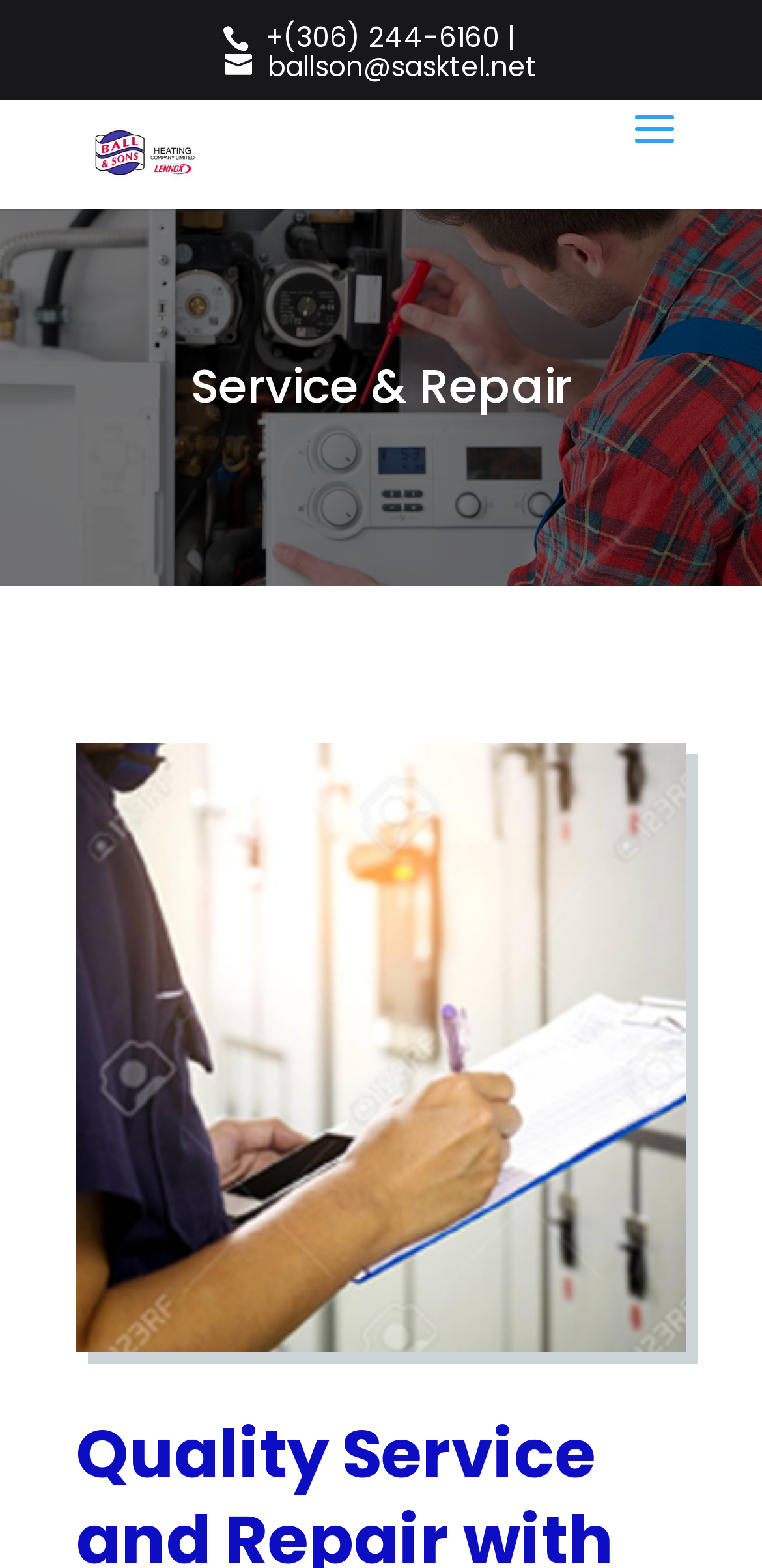Give a complete and precise description of the webpage's appearance.

The webpage is about HVAC service and repair in Saskatoon, SK, provided by Ball & Sons Heating Co Ltd. At the top, there is a phone number, (306) 244-6160, and an email address, ballson@sasktel.net, displayed prominently. 

To the left of the phone number and email address, there is a link to the company's homepage, accompanied by a small image of the company's logo. 

In the middle of the page, there is a search bar with a label "Search for:" where users can input their queries. 

Below the search bar, there is a heading that reads "Service & Repair", which is likely a section title. 

Under the heading, there is a large image that takes up most of the page, showcasing HVAC repair services in Saskatoon, SK.